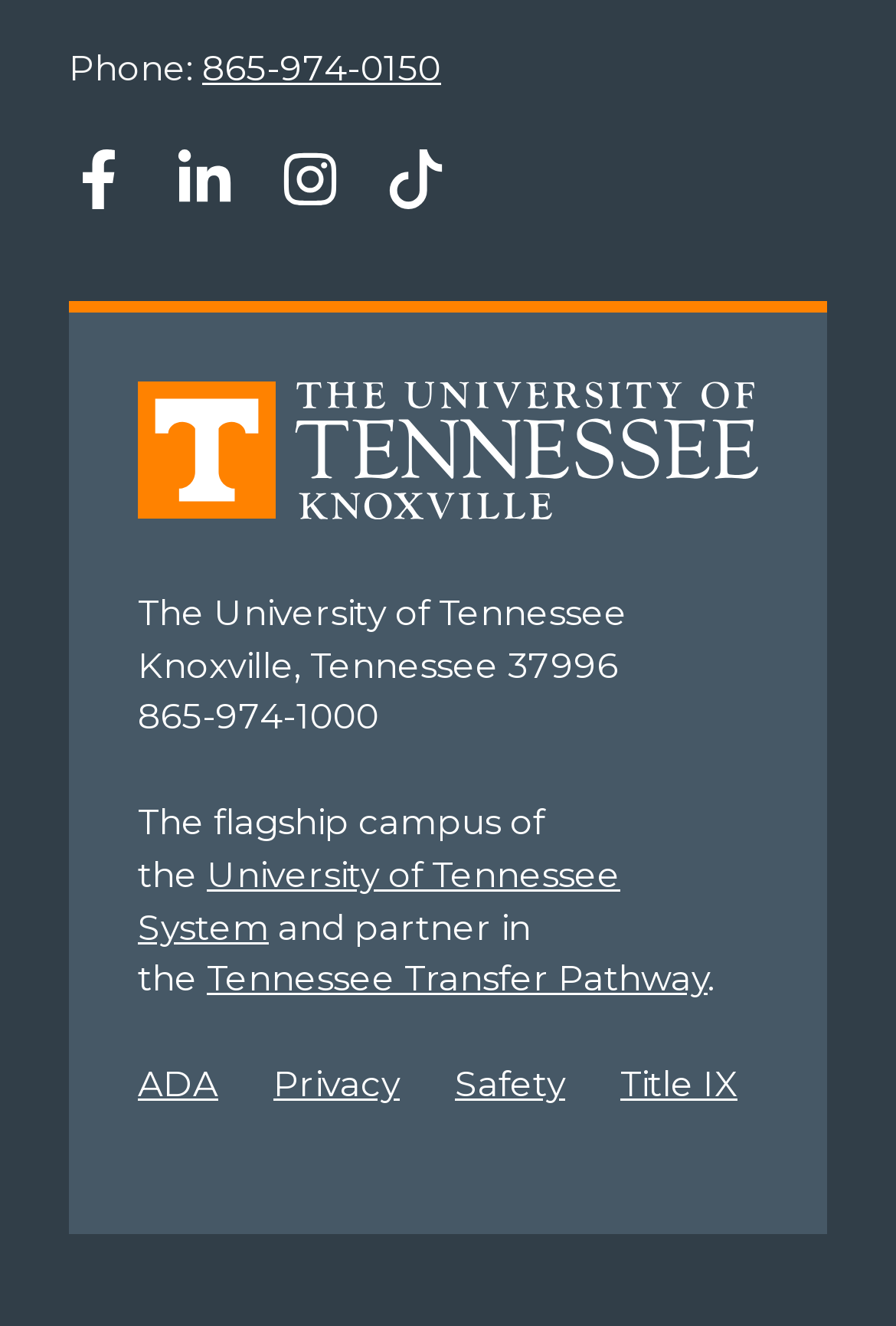What is the phone number of the university?
Refer to the image and answer the question using a single word or phrase.

865-974-1000